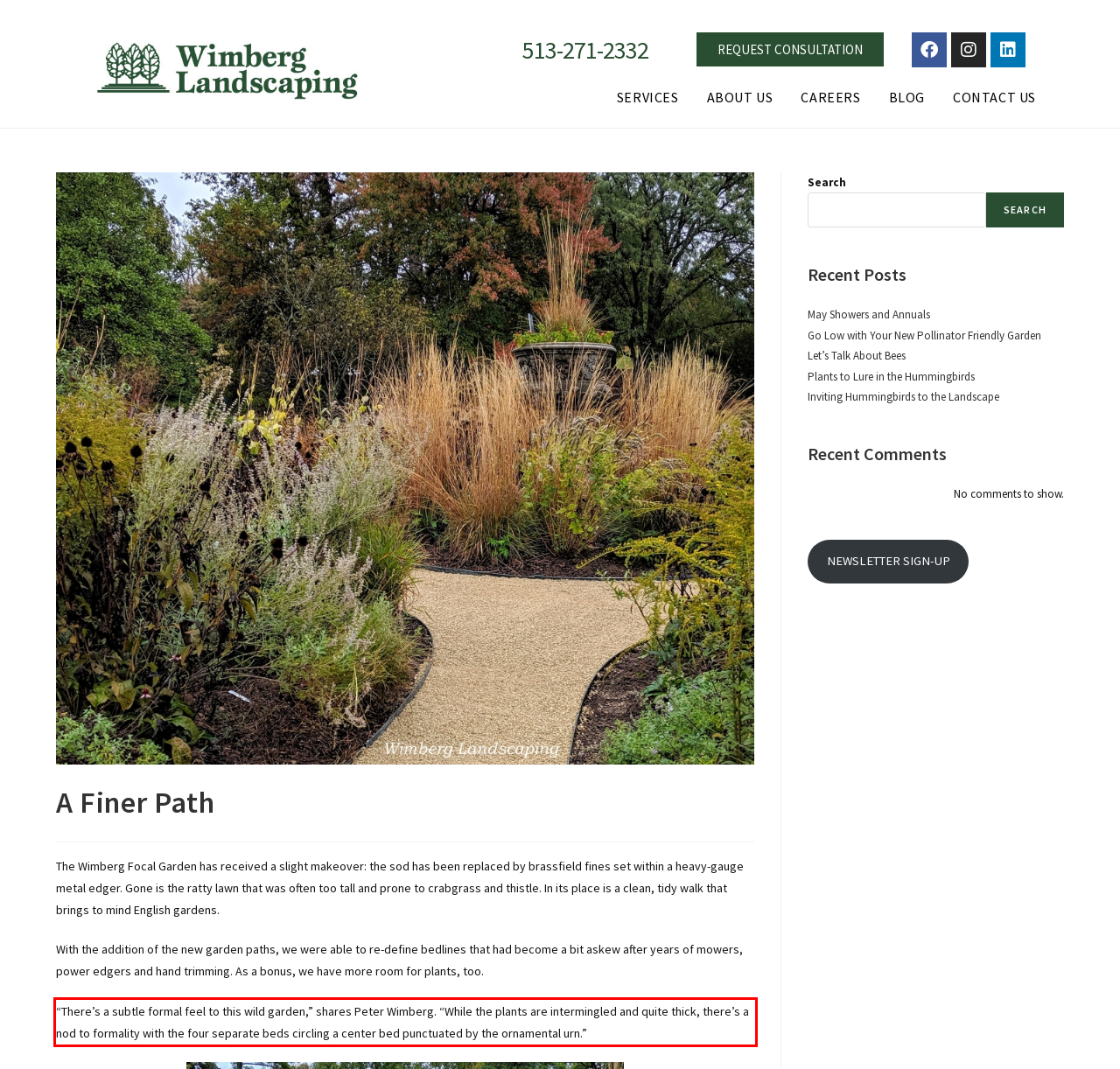Perform OCR on the text inside the red-bordered box in the provided screenshot and output the content.

“There’s a subtle formal feel to this wild garden,” shares Peter Wimberg. “While the plants are intermingled and quite thick, there’s a nod to formality with the four separate beds circling a center bed punctuated by the ornamental urn.”